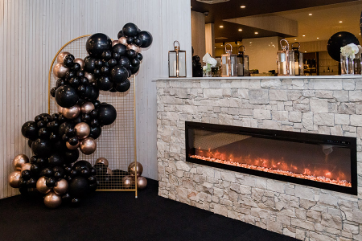What is the atmosphere of the celebration?
Based on the screenshot, respond with a single word or phrase.

Sophisticated yet festive